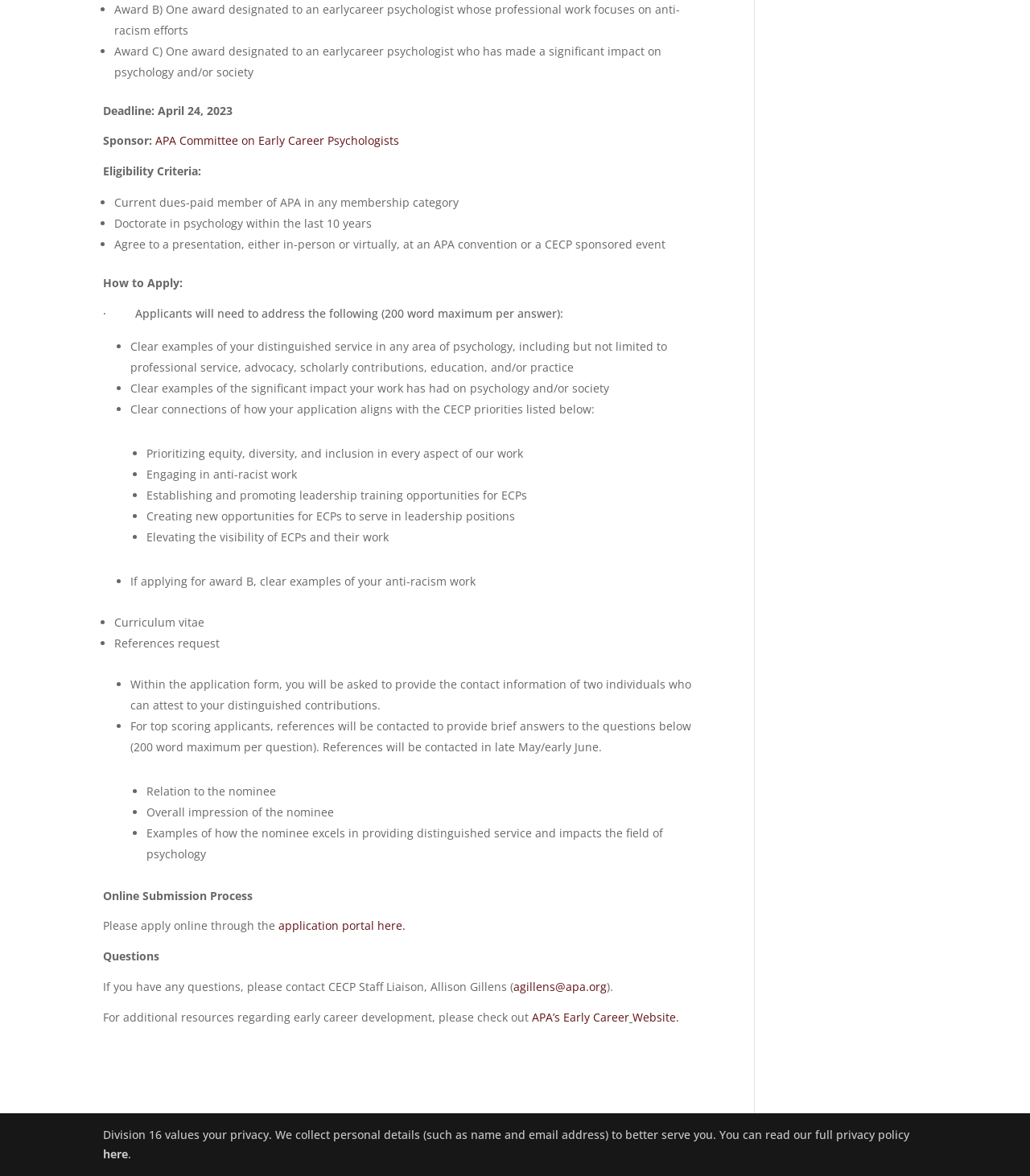Show the bounding box coordinates for the HTML element described as: "APA’s Early Career".

[0.516, 0.858, 0.611, 0.871]